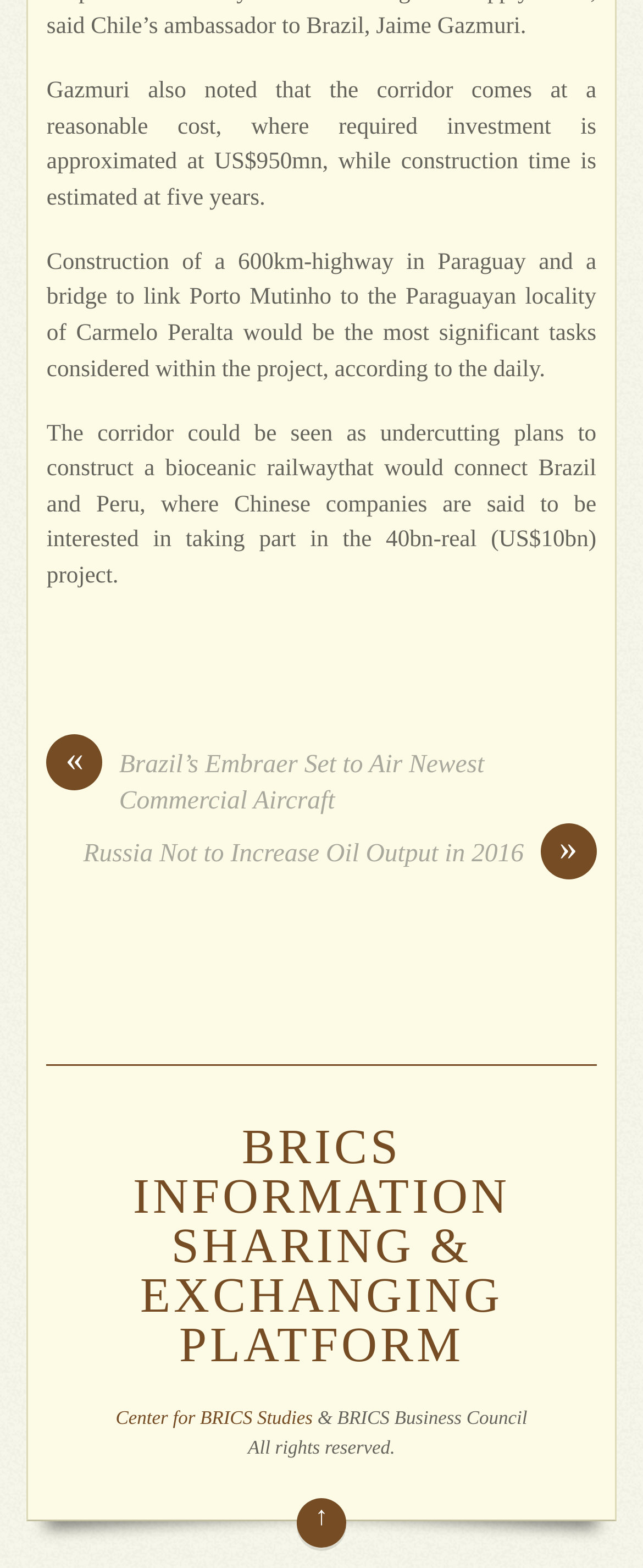Review the image closely and give a comprehensive answer to the question: What is the length of the highway to be constructed in Paraguay?

The answer can be found in the second StaticText element, which mentions the construction of a 600km-highway in Paraguay.